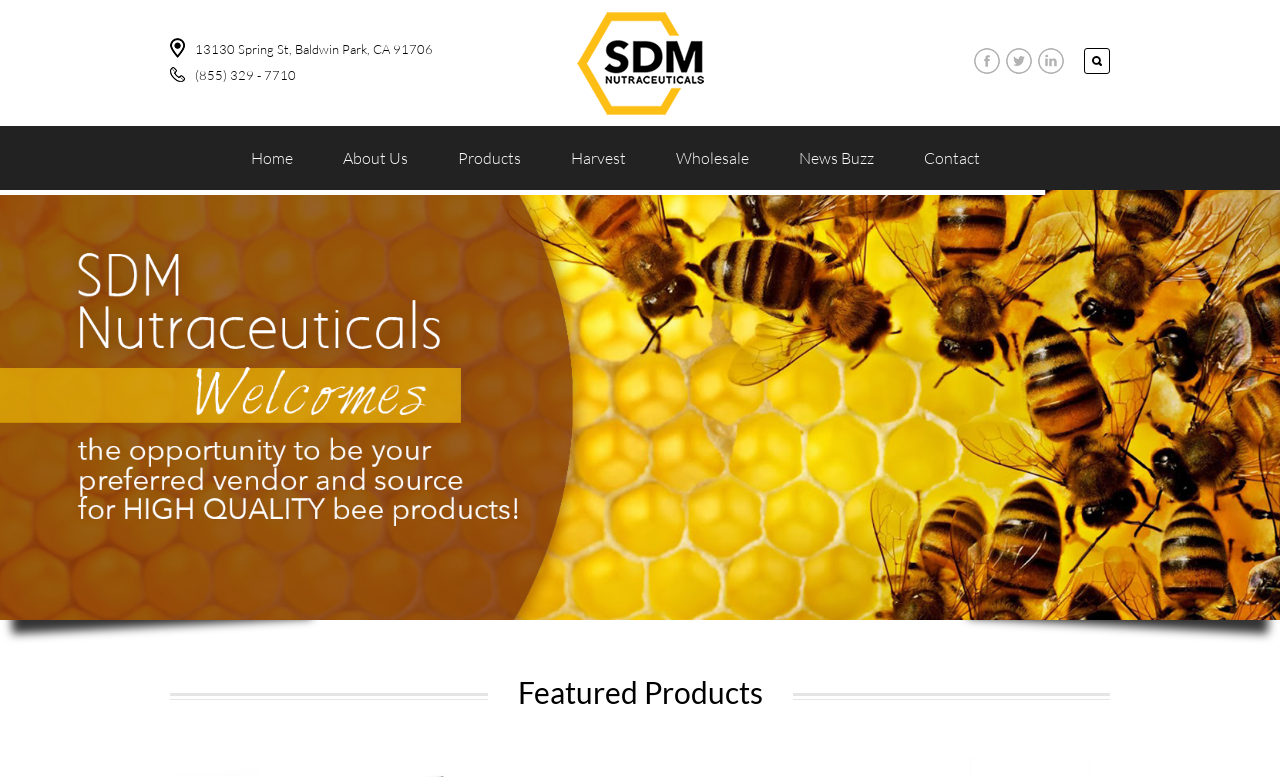Determine the coordinates of the bounding box for the clickable area needed to execute this instruction: "contact the company".

[0.703, 0.162, 0.785, 0.245]